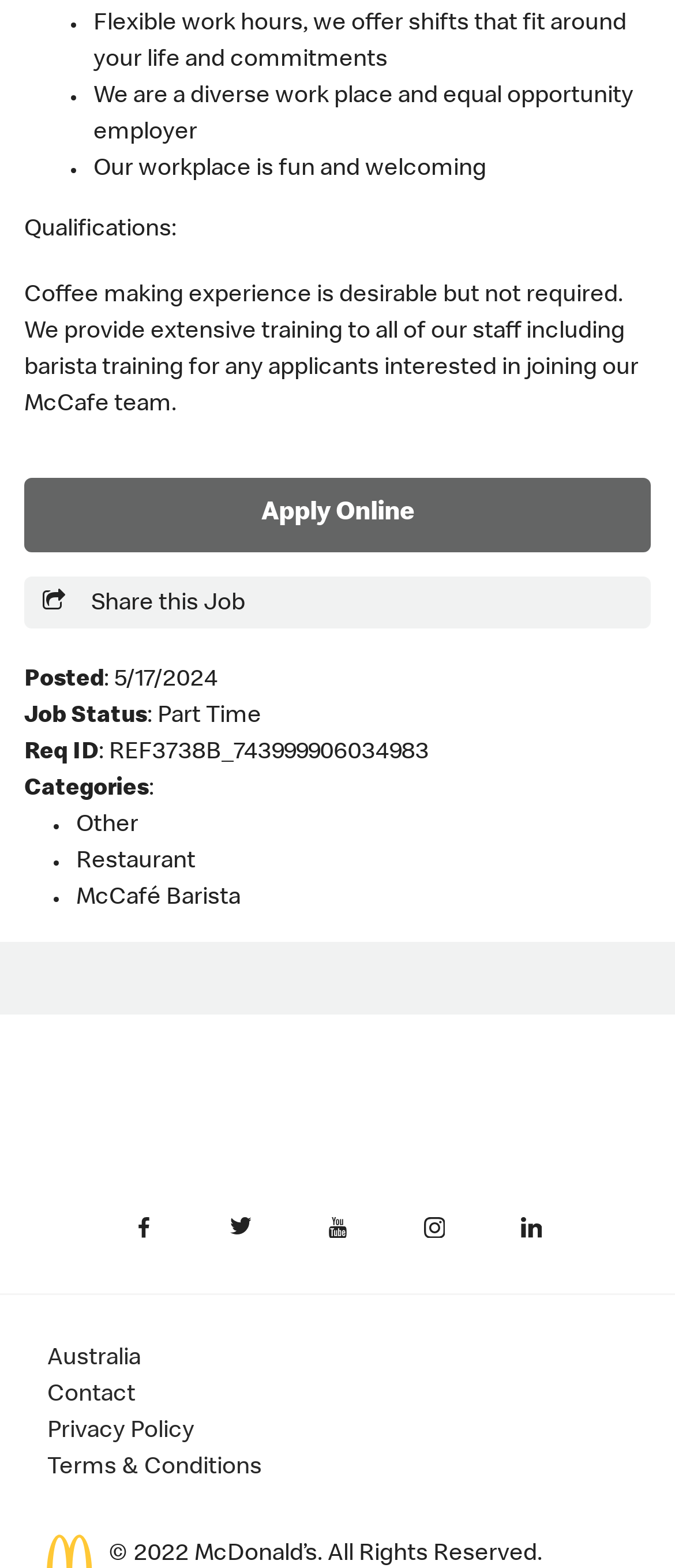Locate the bounding box coordinates of the element I should click to achieve the following instruction: "Share this job".

[0.036, 0.368, 0.964, 0.401]